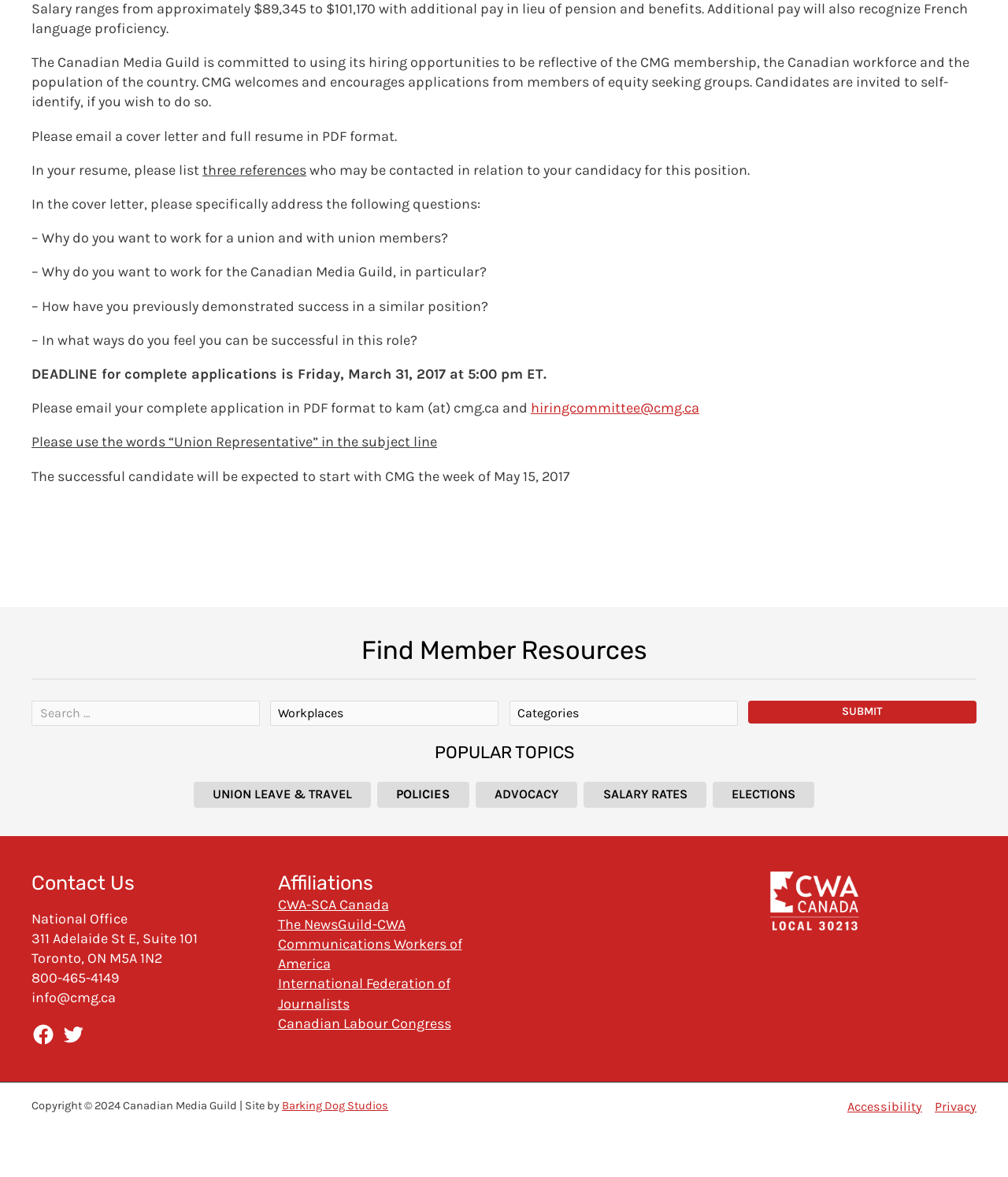Highlight the bounding box of the UI element that corresponds to this description: "Canadian Labour Congress".

[0.275, 0.862, 0.447, 0.877]